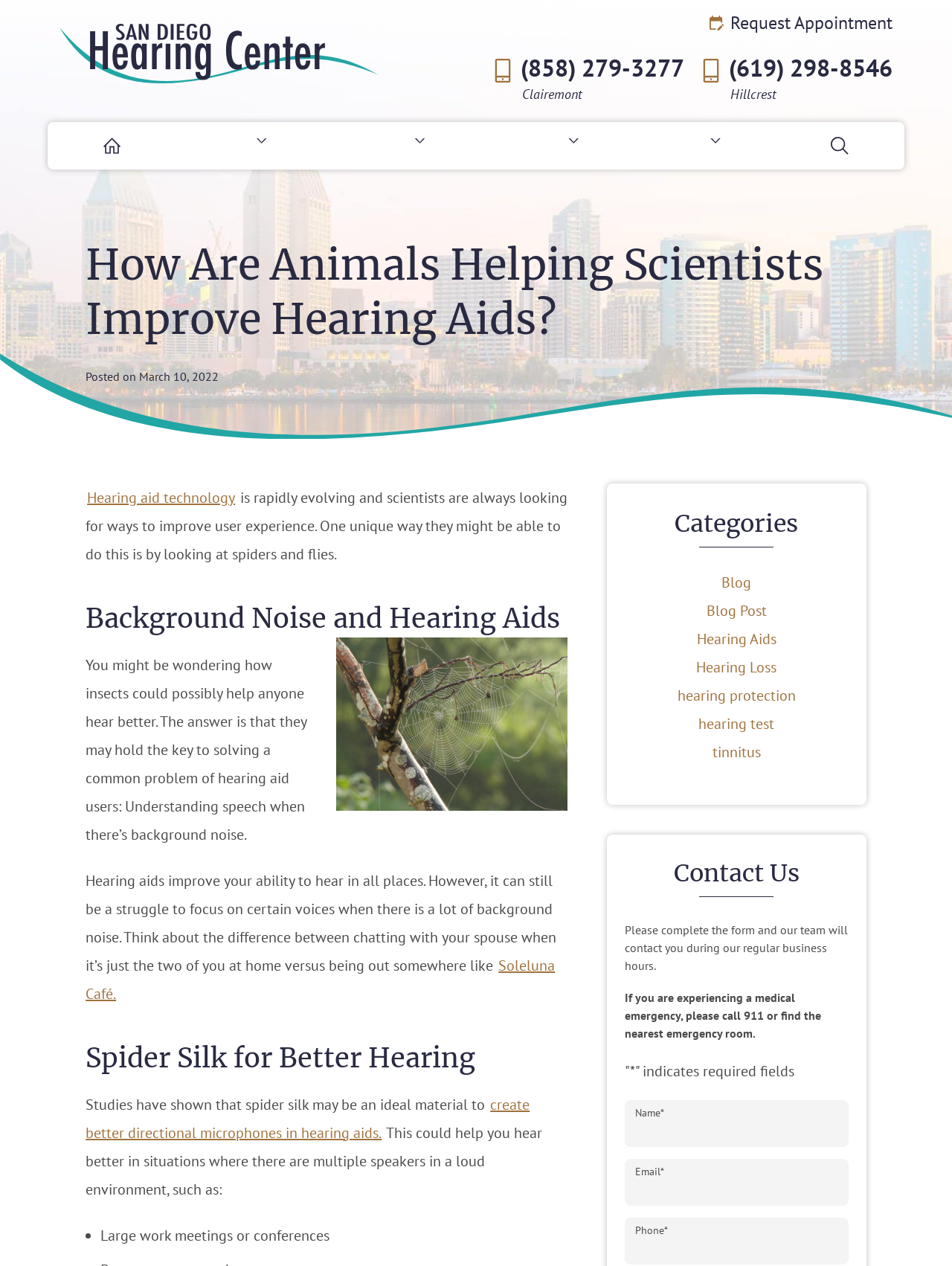What is the phone number of San Diego Hearing Center?
Please provide a single word or phrase as your answer based on the image.

(858) 279-3277